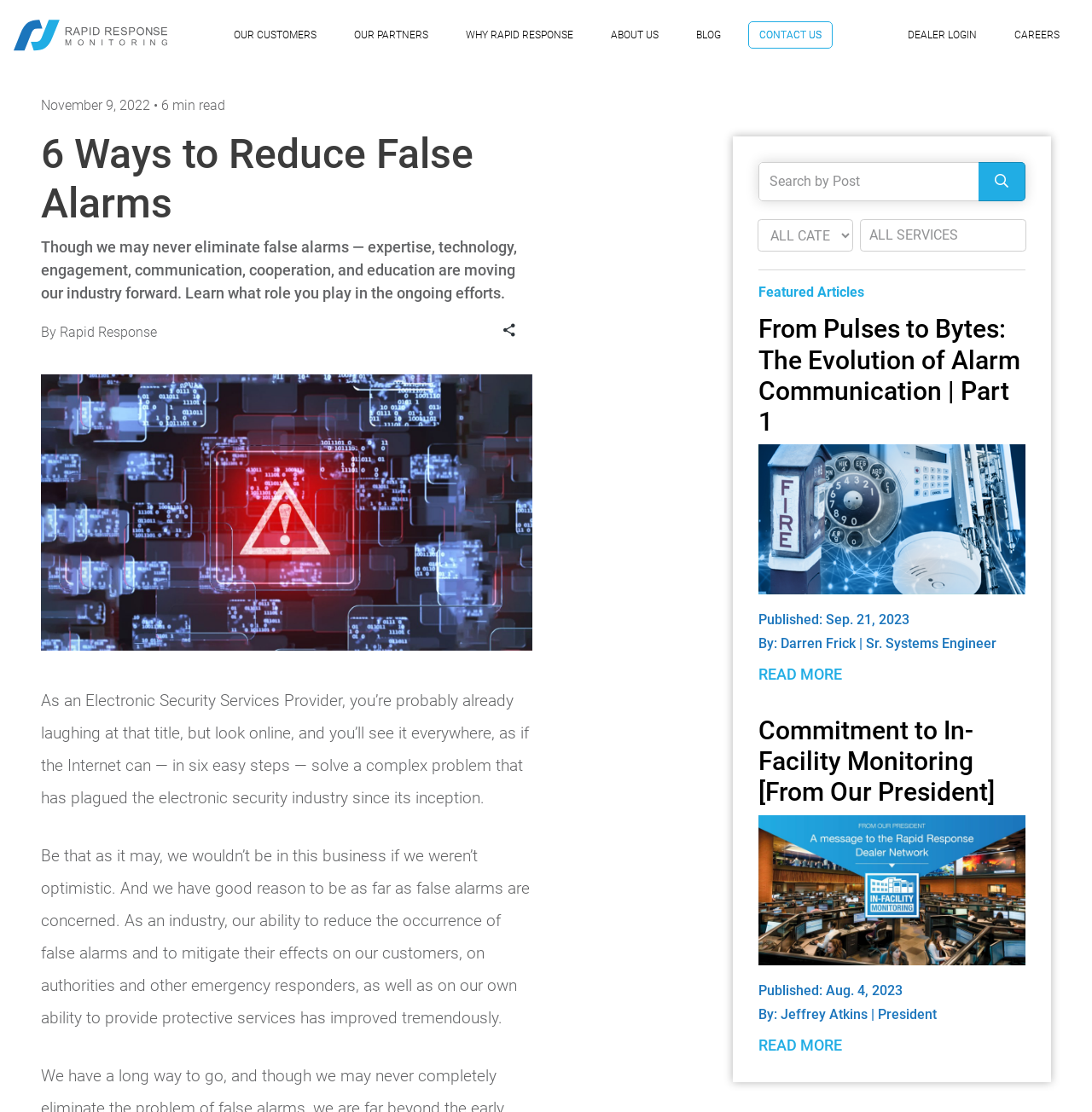Please provide a detailed answer to the question below based on the screenshot: 
What is the format of the published dates?

I examined the time elements within the article sections and found that the published dates are formatted as 'Month Day, Year', such as 'November 9, 2022' and 'Sep. 21, 2023'. This suggests that the website uses a consistent format for displaying published dates.